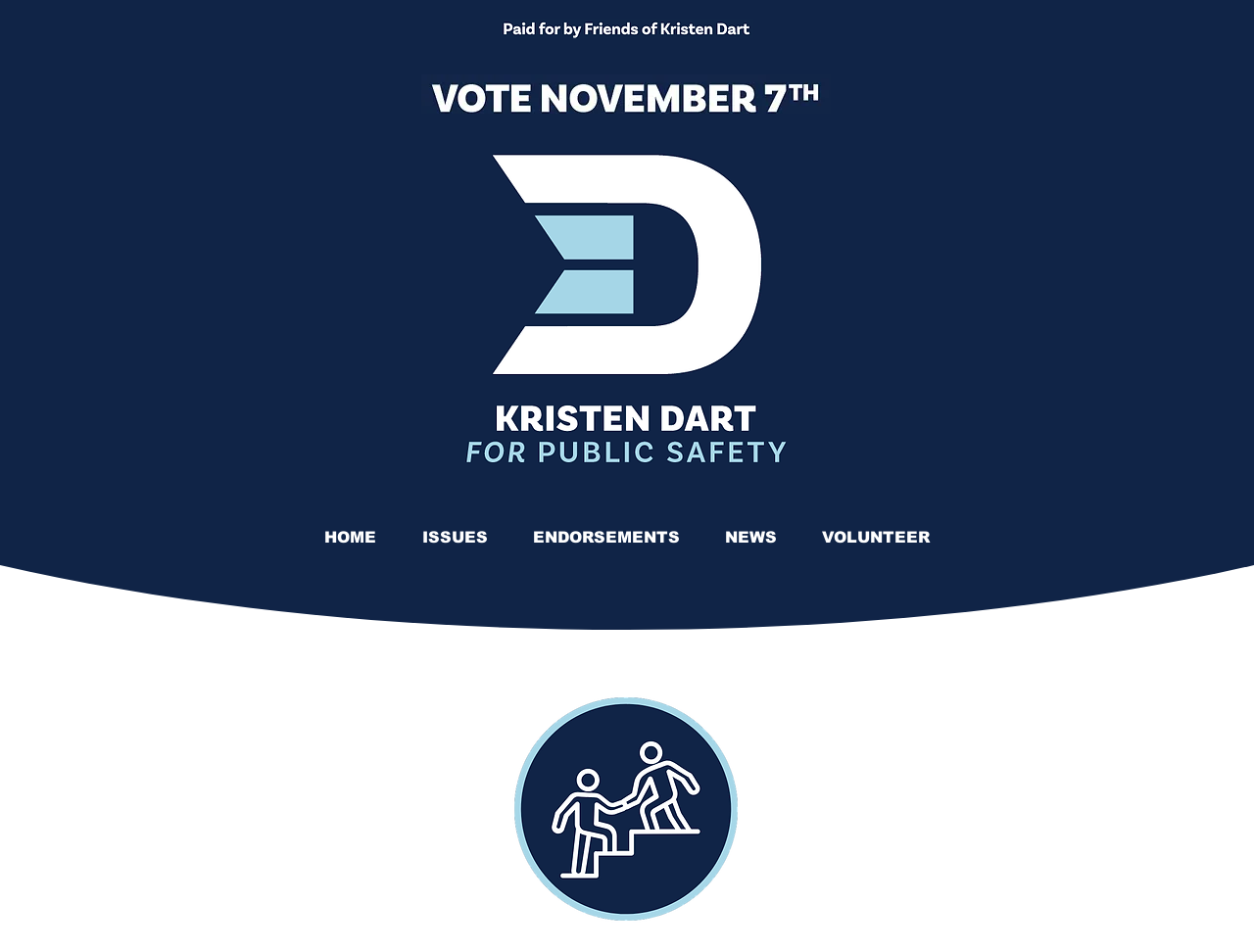Is there a Facebook logo on the page?
Using the image, answer in one word or phrase.

Yes